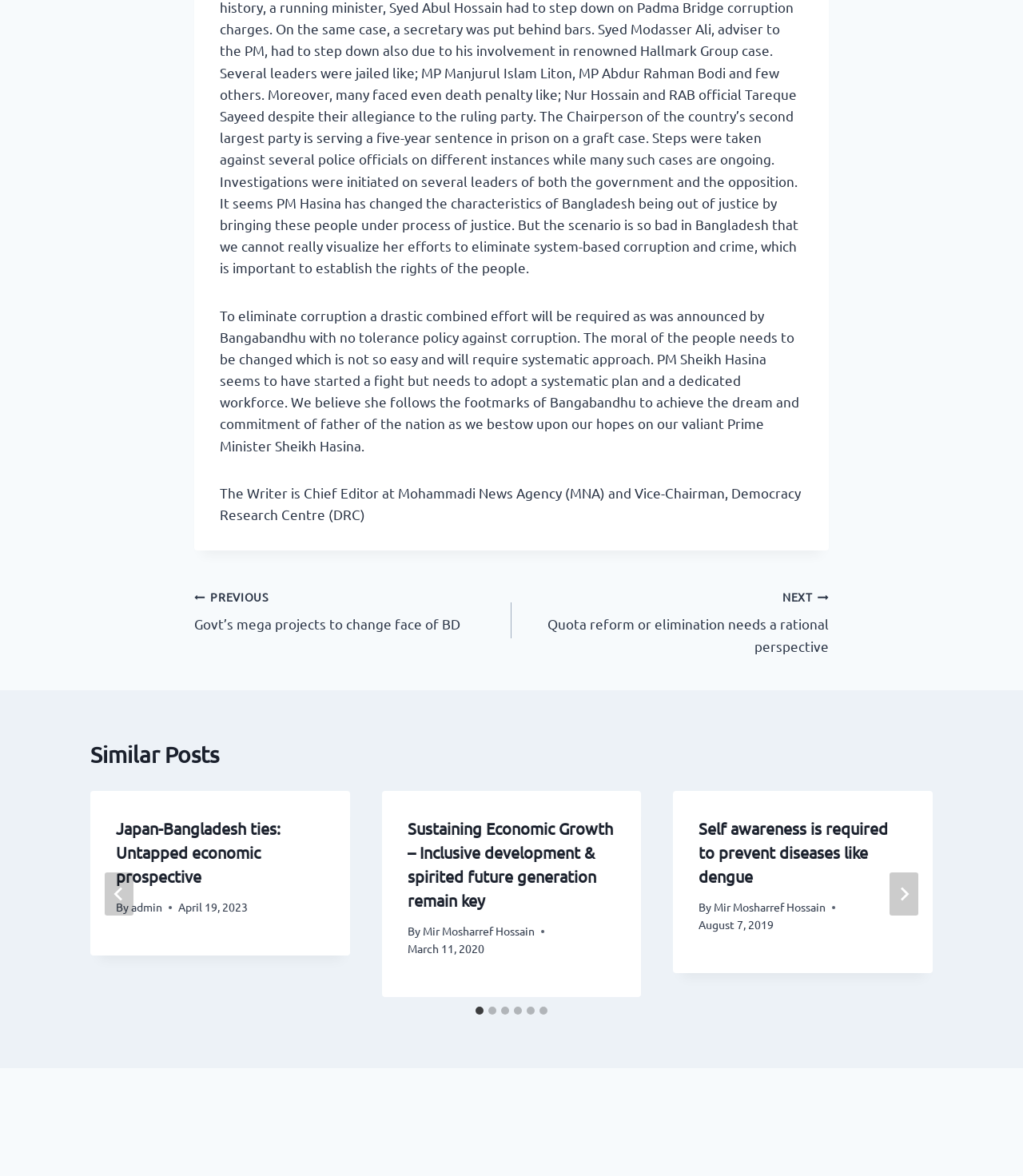Indicate the bounding box coordinates of the element that must be clicked to execute the instruction: "Click the 'NEXT' button". The coordinates should be given as four float numbers between 0 and 1, i.e., [left, top, right, bottom].

[0.87, 0.742, 0.898, 0.778]